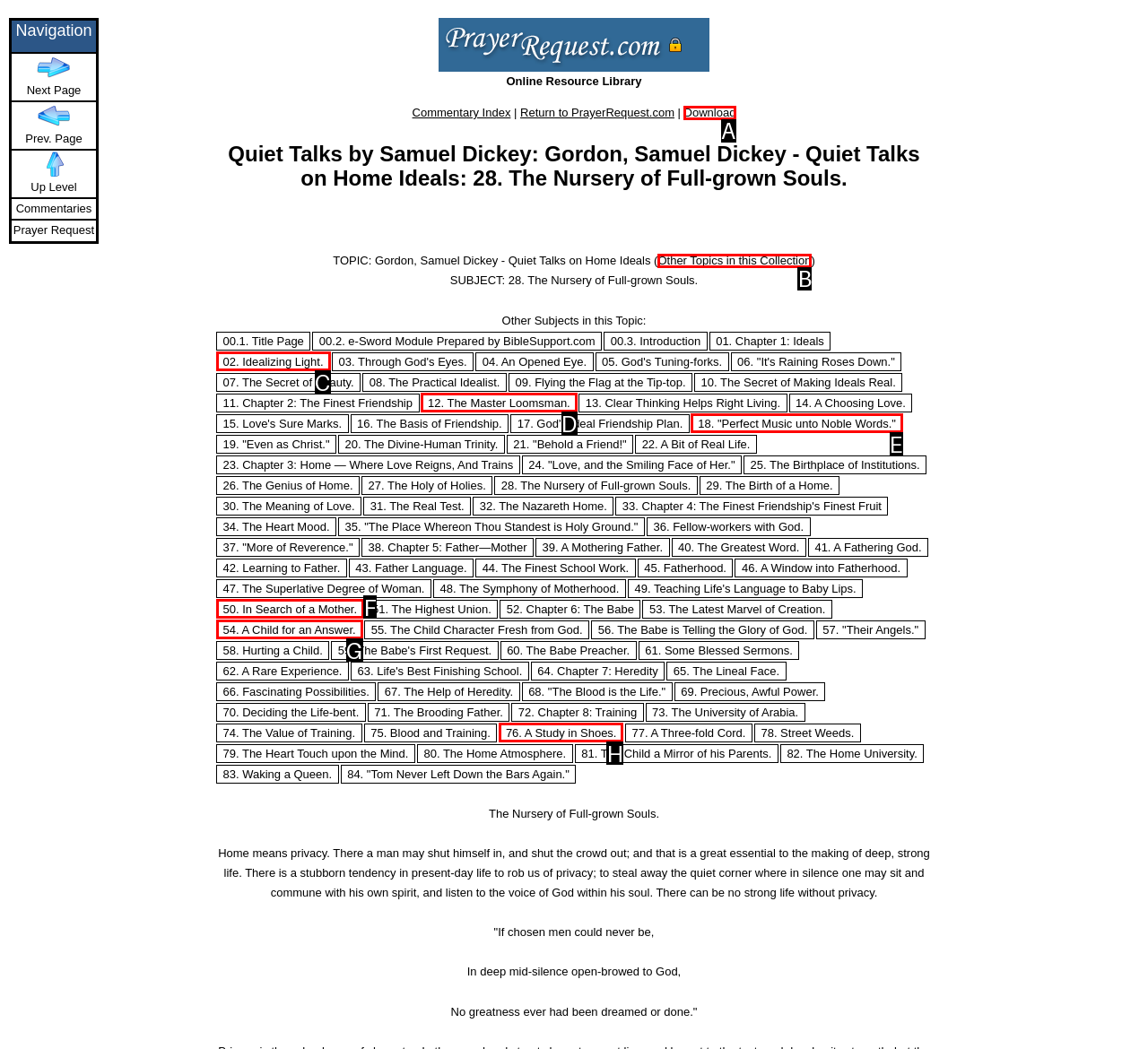Point out the option that needs to be clicked to fulfill the following instruction: View 'Other Topics in this Collection'
Answer with the letter of the appropriate choice from the listed options.

B